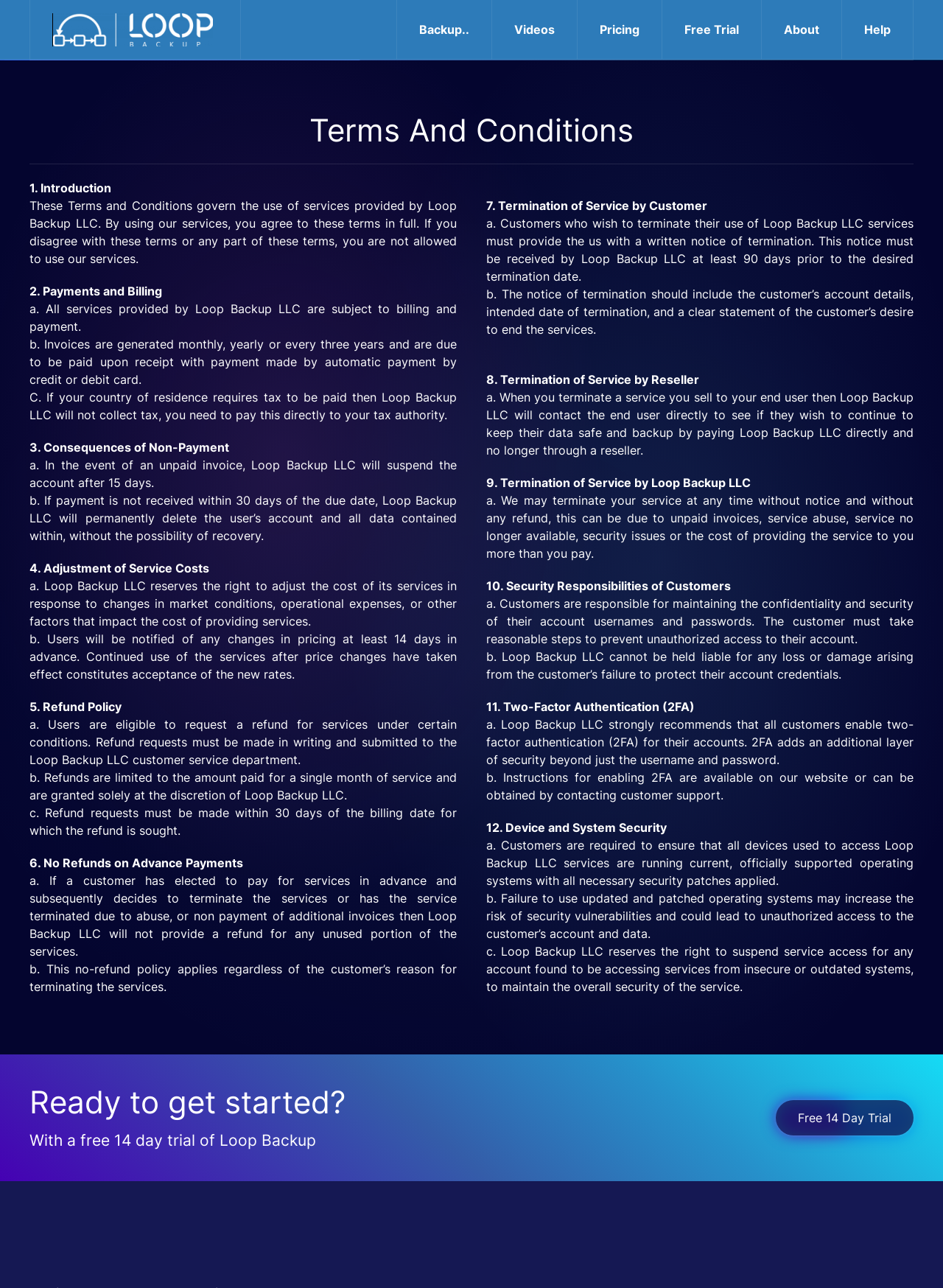What is the company name?
Please respond to the question with a detailed and informative answer.

The company name can be found in the terms and conditions section, specifically in the sentence 'These Terms and Conditions govern the use of services provided by Loop Backup LLC.'